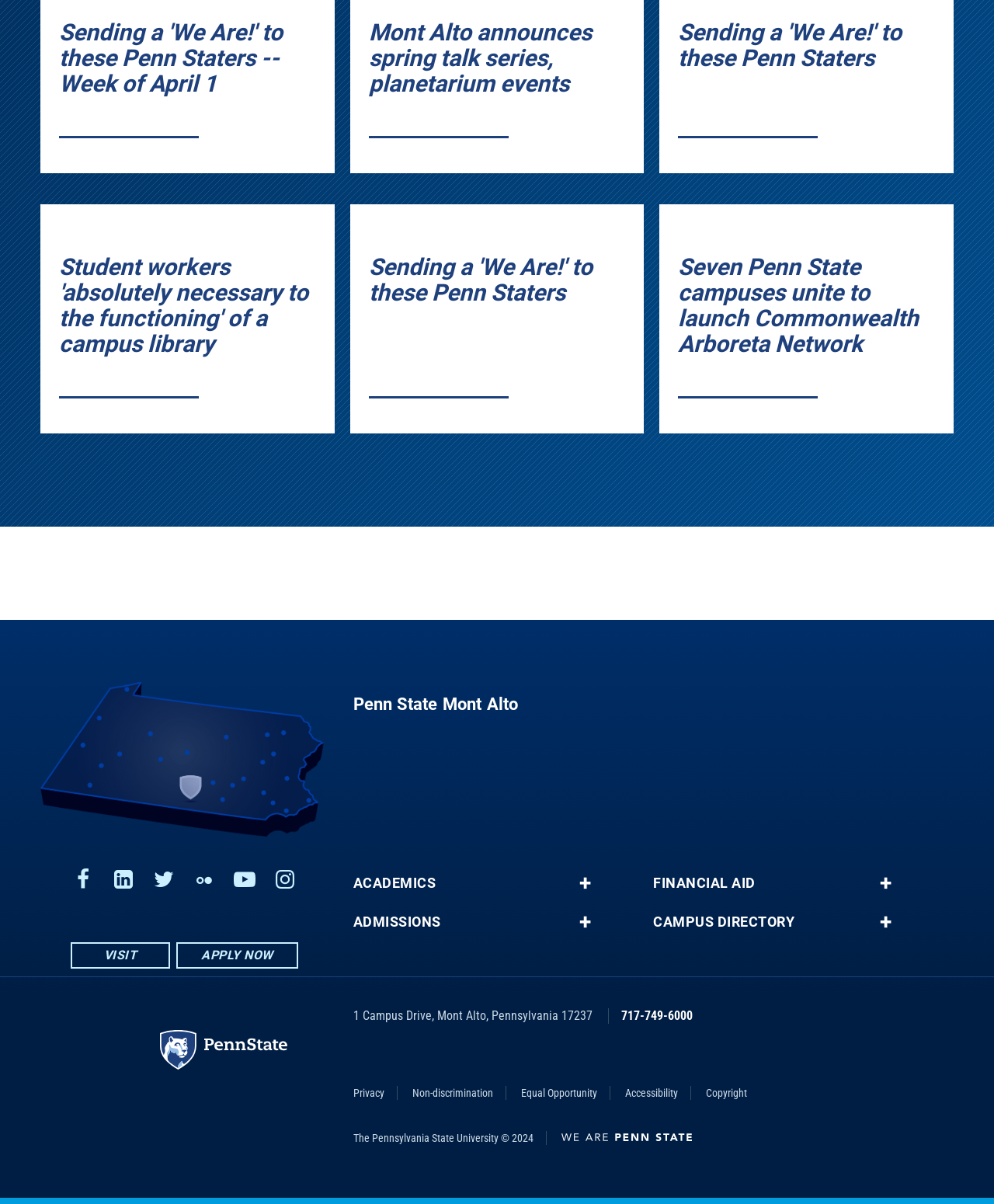Please determine the bounding box coordinates of the element to click in order to execute the following instruction: "Open the Facebook page". The coordinates should be four float numbers between 0 and 1, specified as [left, top, right, bottom].

[0.073, 0.72, 0.095, 0.741]